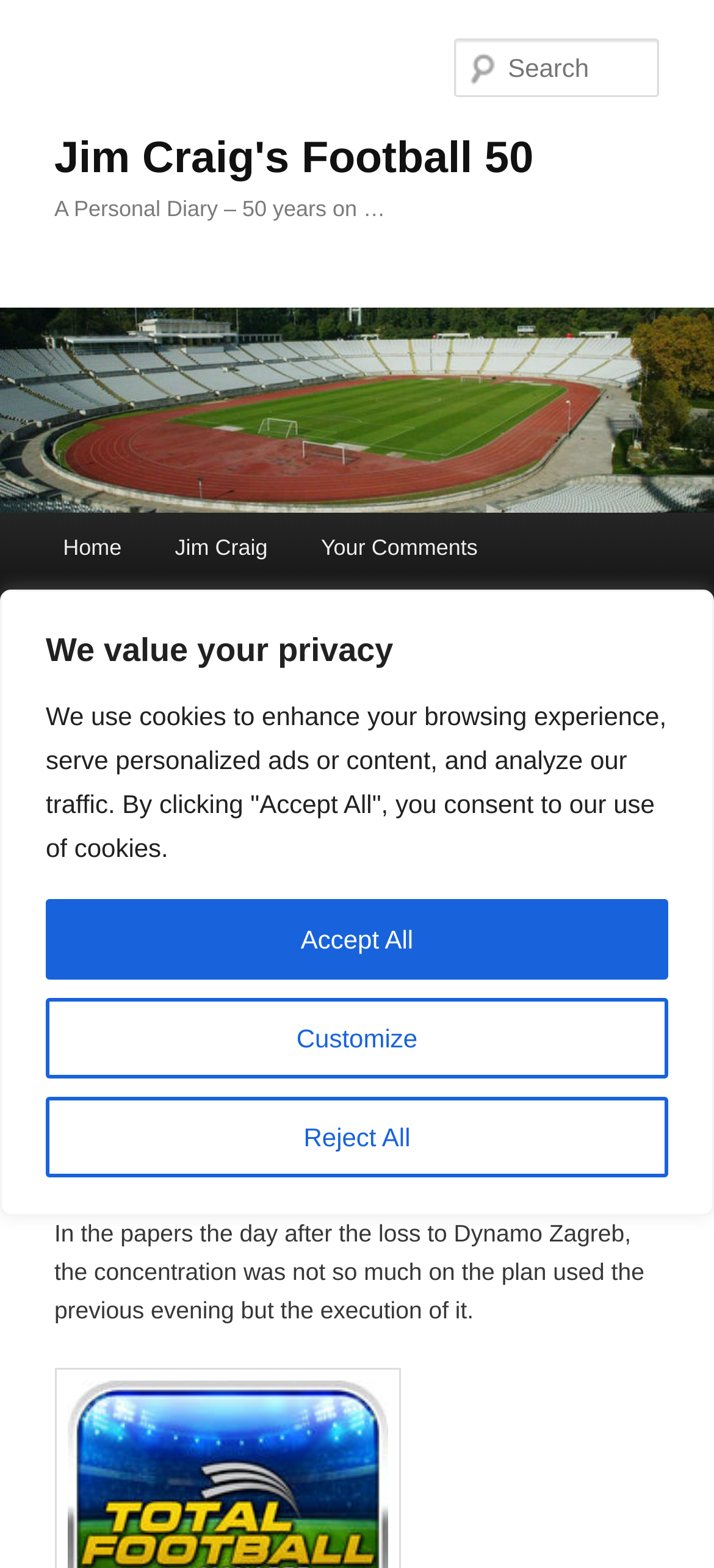Reply to the question with a single word or phrase:
What is the name of the footballer mentioned on the webpage?

Jim Craig